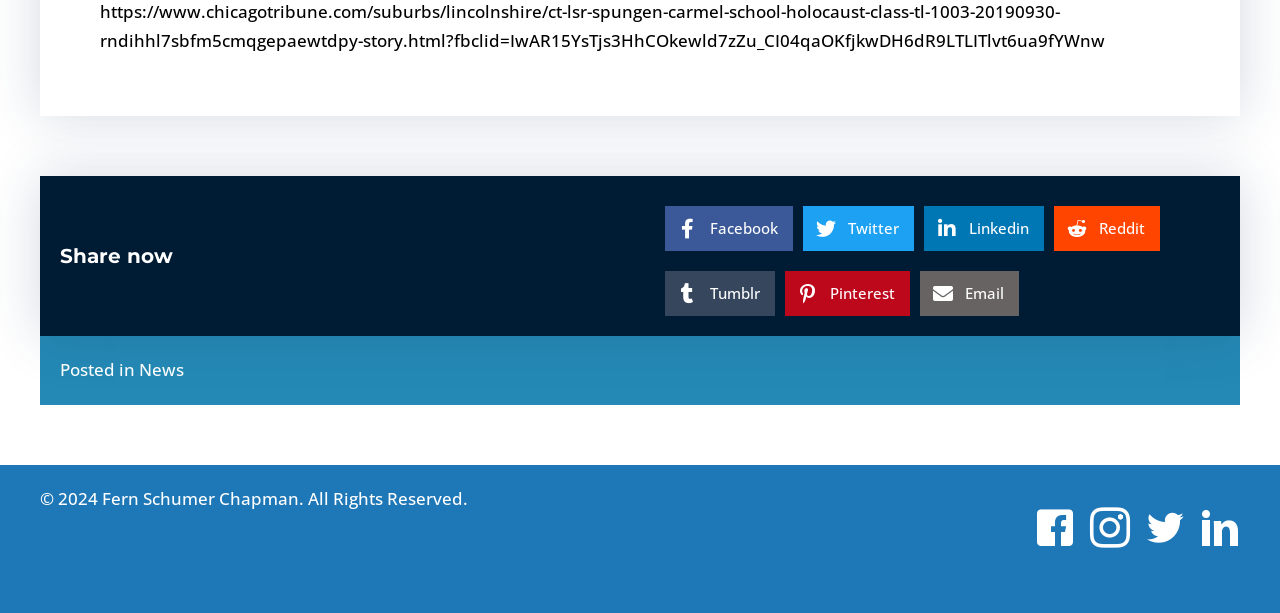How many sharing options are available?
Answer the question in as much detail as possible.

The sharing options available are Facebook, Twitter, LinkedIn, Reddit, Tumblr, Pinterest, and Email, which can be found above the article.